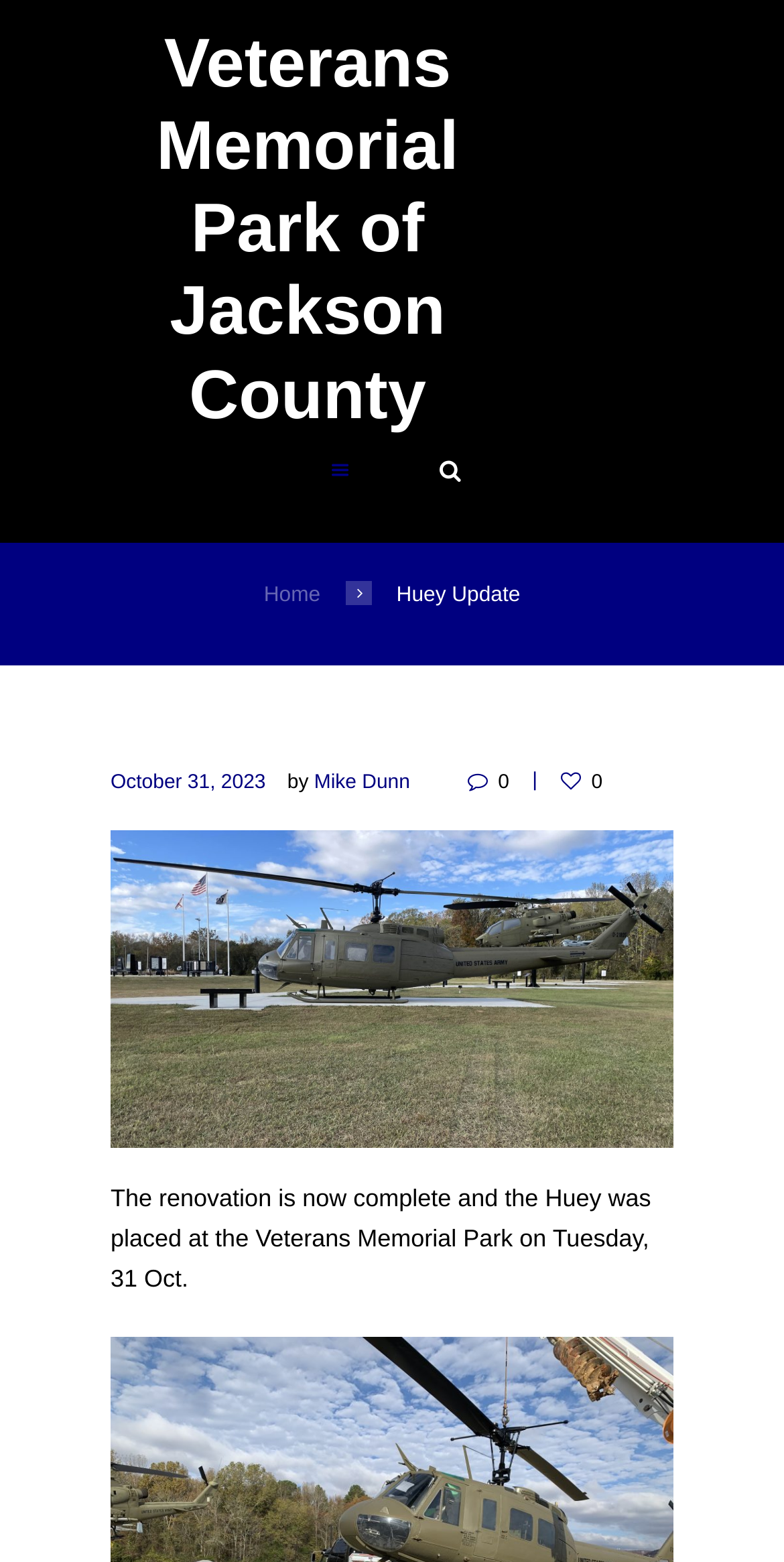Please mark the clickable region by giving the bounding box coordinates needed to complete this instruction: "View Mike Dunn's profile".

[0.401, 0.495, 0.523, 0.509]